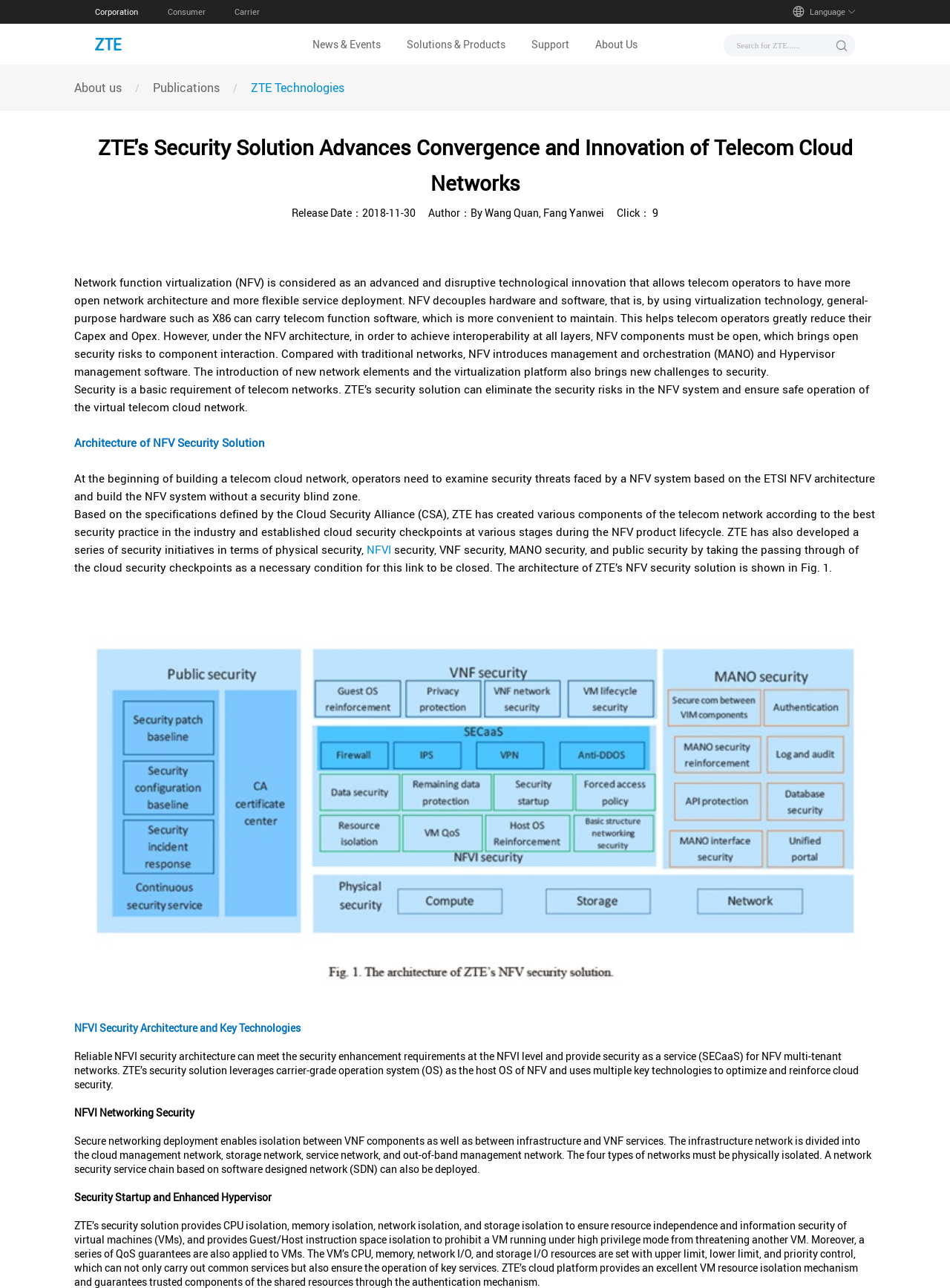Locate the bounding box coordinates of the item that should be clicked to fulfill the instruction: "Click the 'About Us' link".

[0.626, 0.018, 0.671, 0.05]